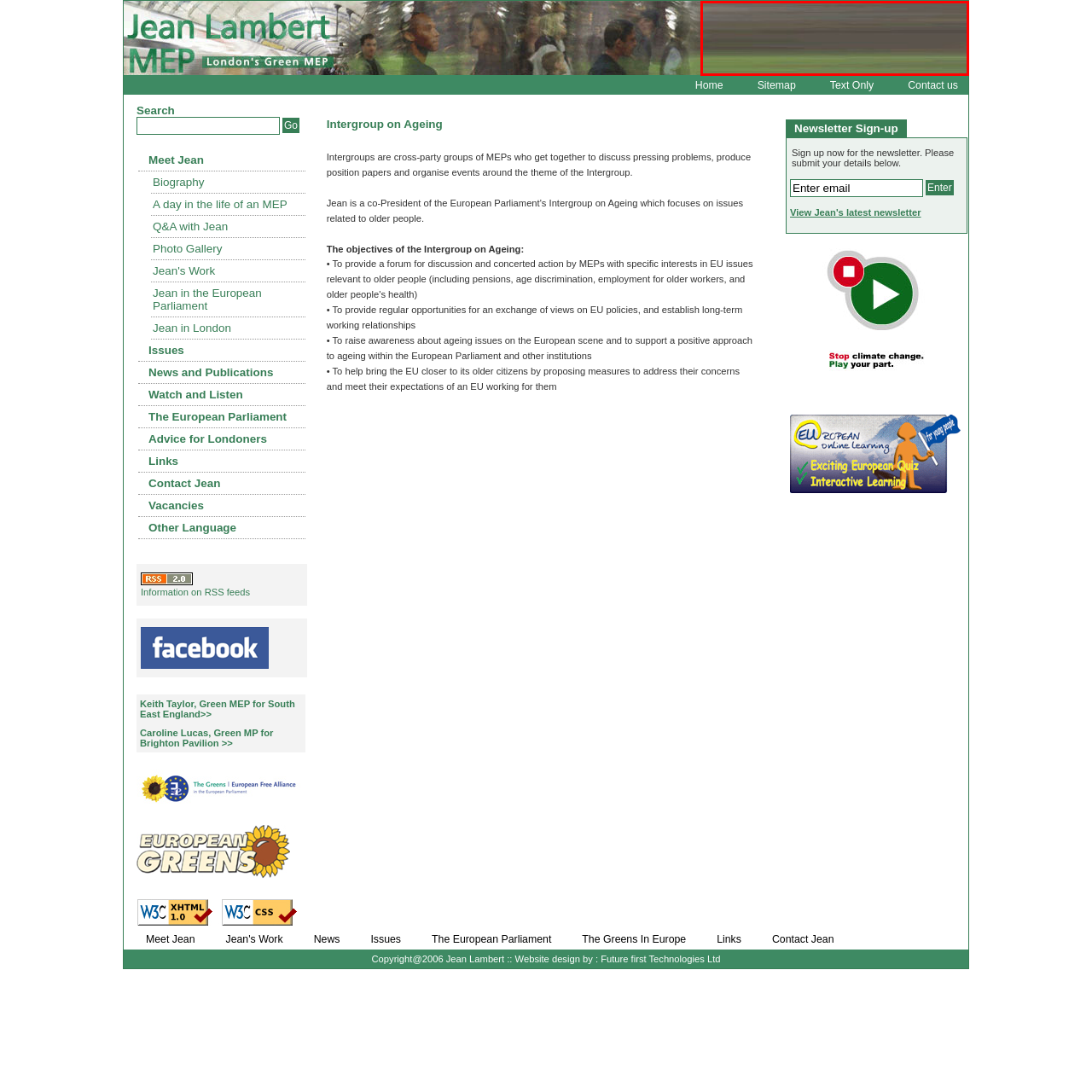Provide a comprehensive description of the image highlighted within the red bounding box.

The image appears to be a broad, abstract representation that lacks recognizable features or distinct subject matter. It consists of horizontal lines with muted colors, primarily dark tones juxtaposed with hints of green. This visual style could suggest themes of nature or environmental awareness, echoing the mission associated with Jean Lambert, the Green MEP for London. The layout and texture may evoke a sense of movement or change, aligning with the political and ecological efforts championed by Lambert. Overall, the image reflects a contemporary design that connects with the ethos of ecological responsibility and civic engagement.